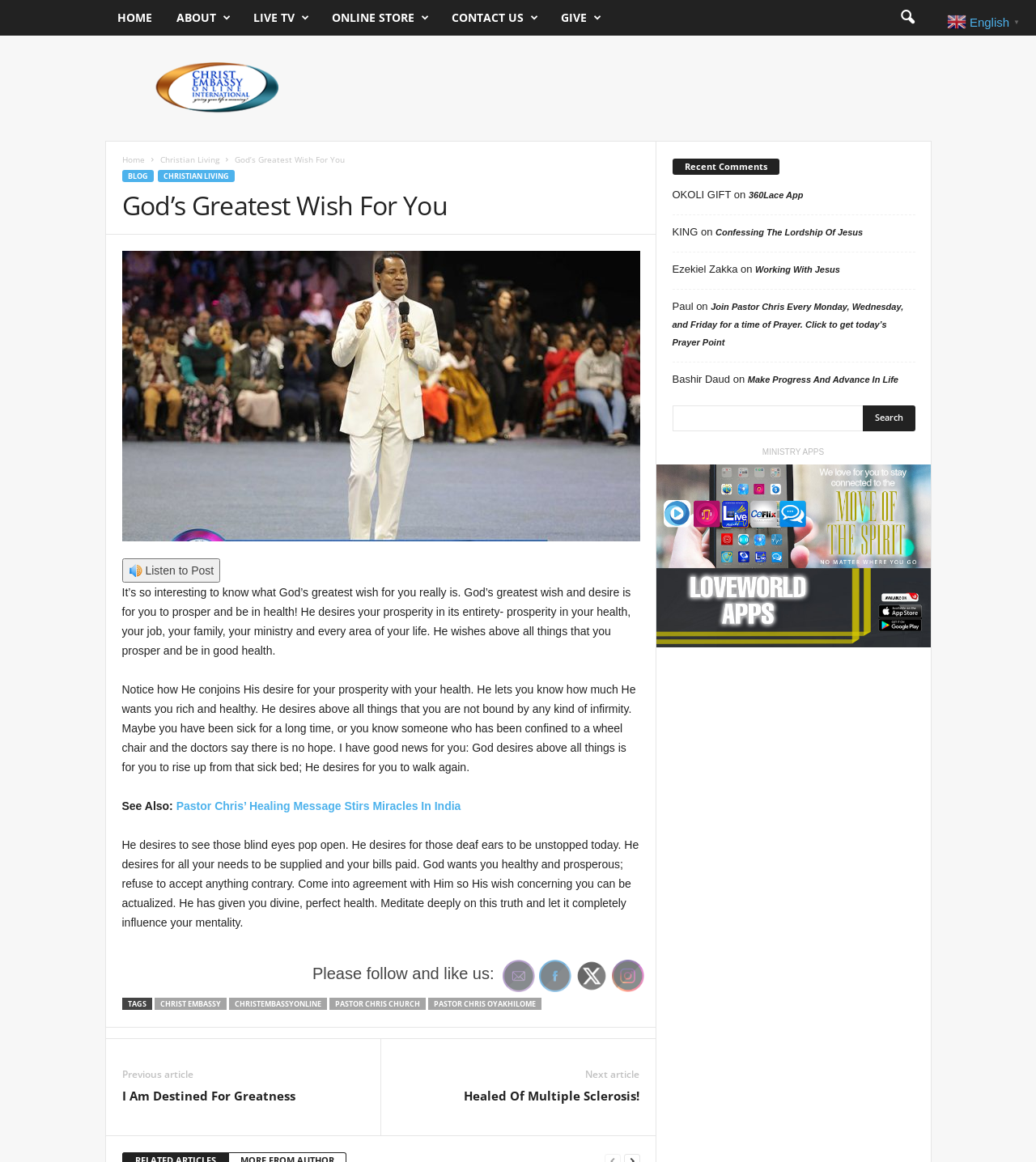What is the topic of the article?
Based on the screenshot, provide a one-word or short-phrase response.

God's Greatest Wish For You